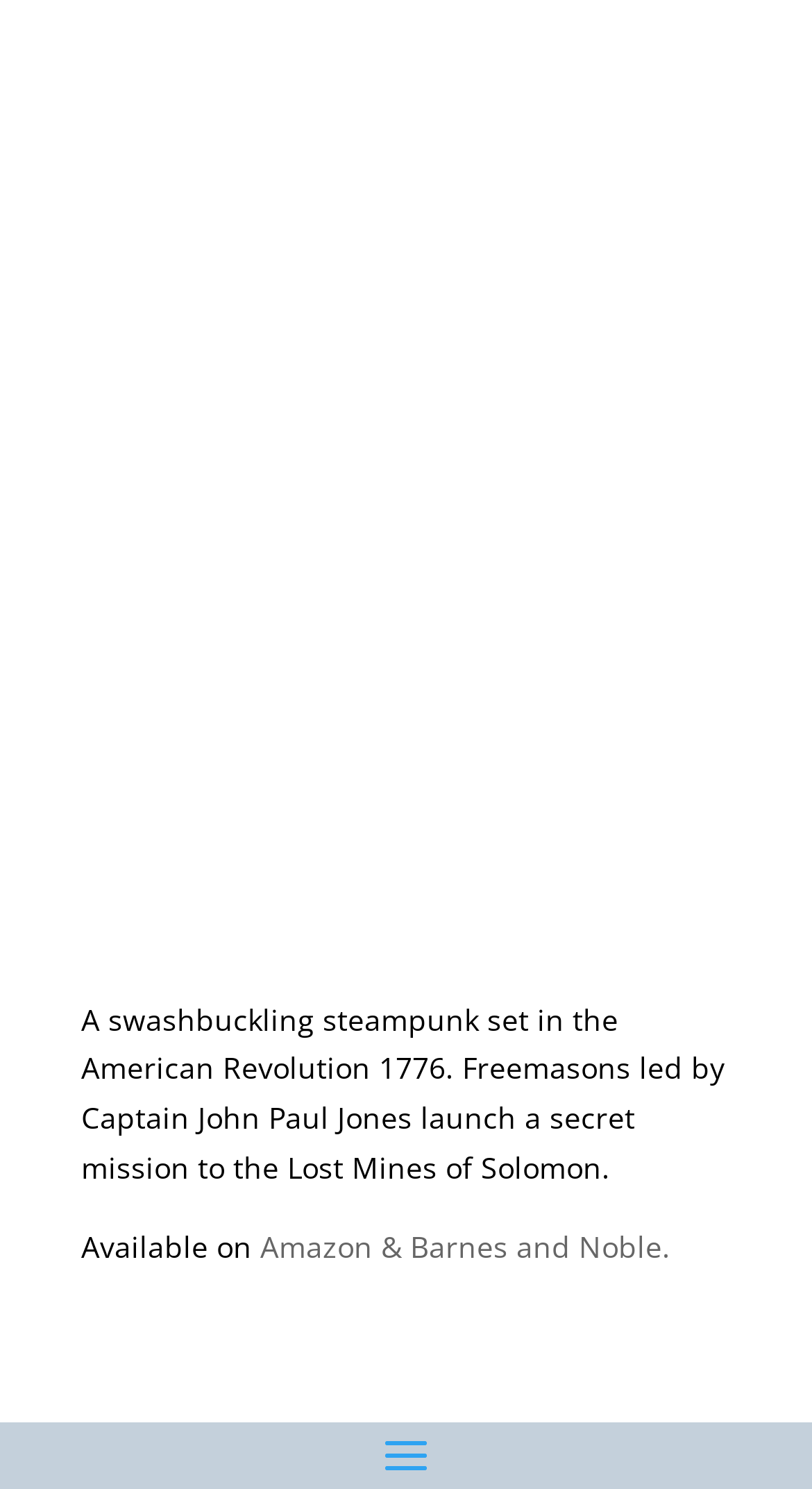Determine the bounding box coordinates for the HTML element described here: "Matt Crace".

None